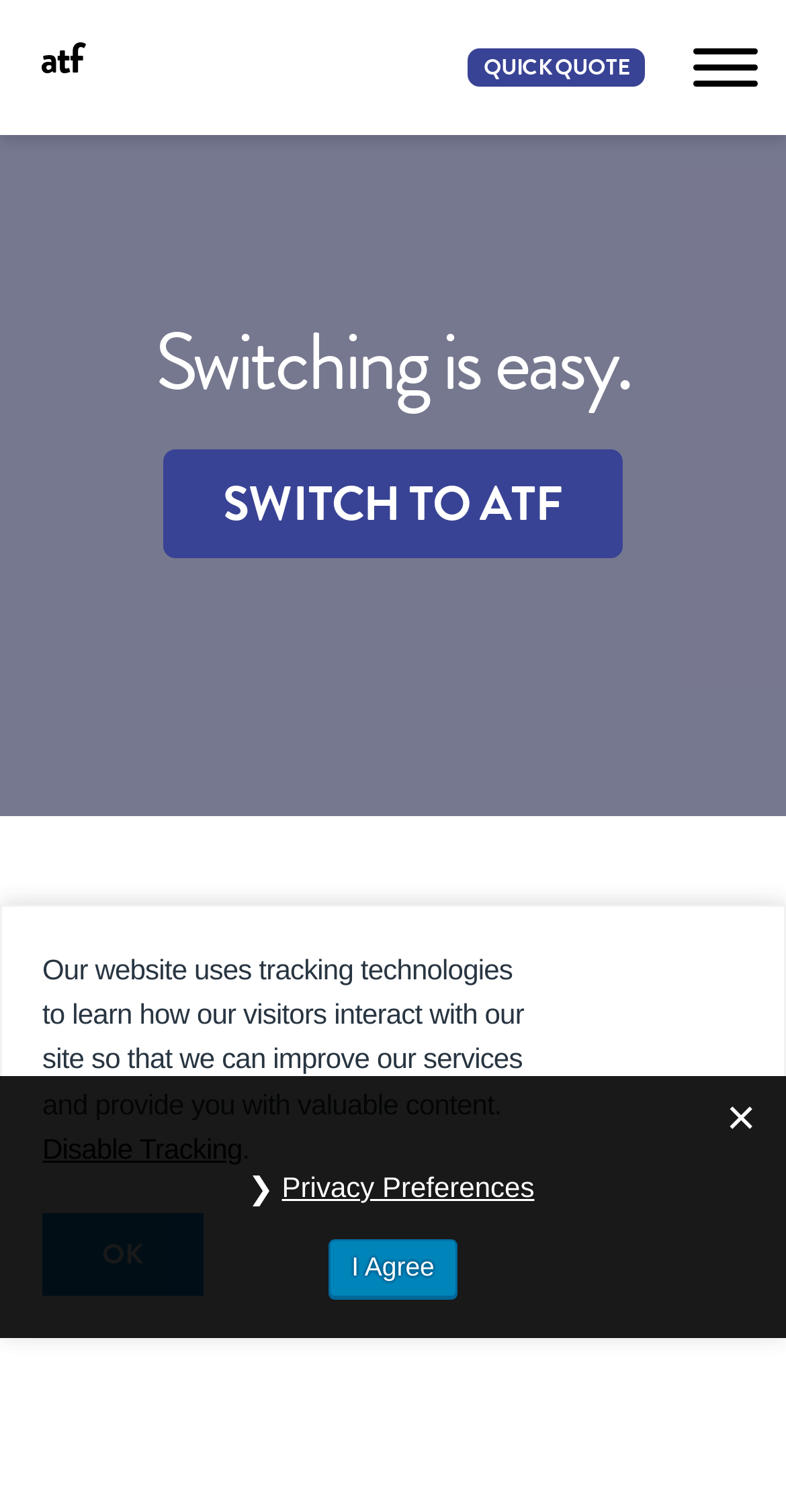Provide a thorough description of the webpage's content and layout.

The webpage appears to be the homepage of a company called ATF, with a focus on their services. At the top left, there is a link to the ATF website, and next to it, a link to get a quick quote. On the top right, there is a button with an icon, which when expanded, reveals a section with a heading "Switching is easy." Below this heading, there is a link to switch to ATF.

Below the top section, there is a prominent figure that spans the entire width of the page. Within this figure, there are several headings and links. The first heading is "OUR SERVICES", followed by a heading "DOMESTIC" and a link to domestic services. 

In the bottom section of the page, there are several buttons and links related to privacy preferences and tracking technologies. There are two static text blocks that explain how the website uses tracking technologies to improve services and provide valuable content. Next to each text block, there is a link to disable tracking. Below these text blocks, there are two OK buttons.

Overall, the webpage is organized into distinct sections, with clear headings and concise text, making it easy to navigate and understand the company's services and policies.